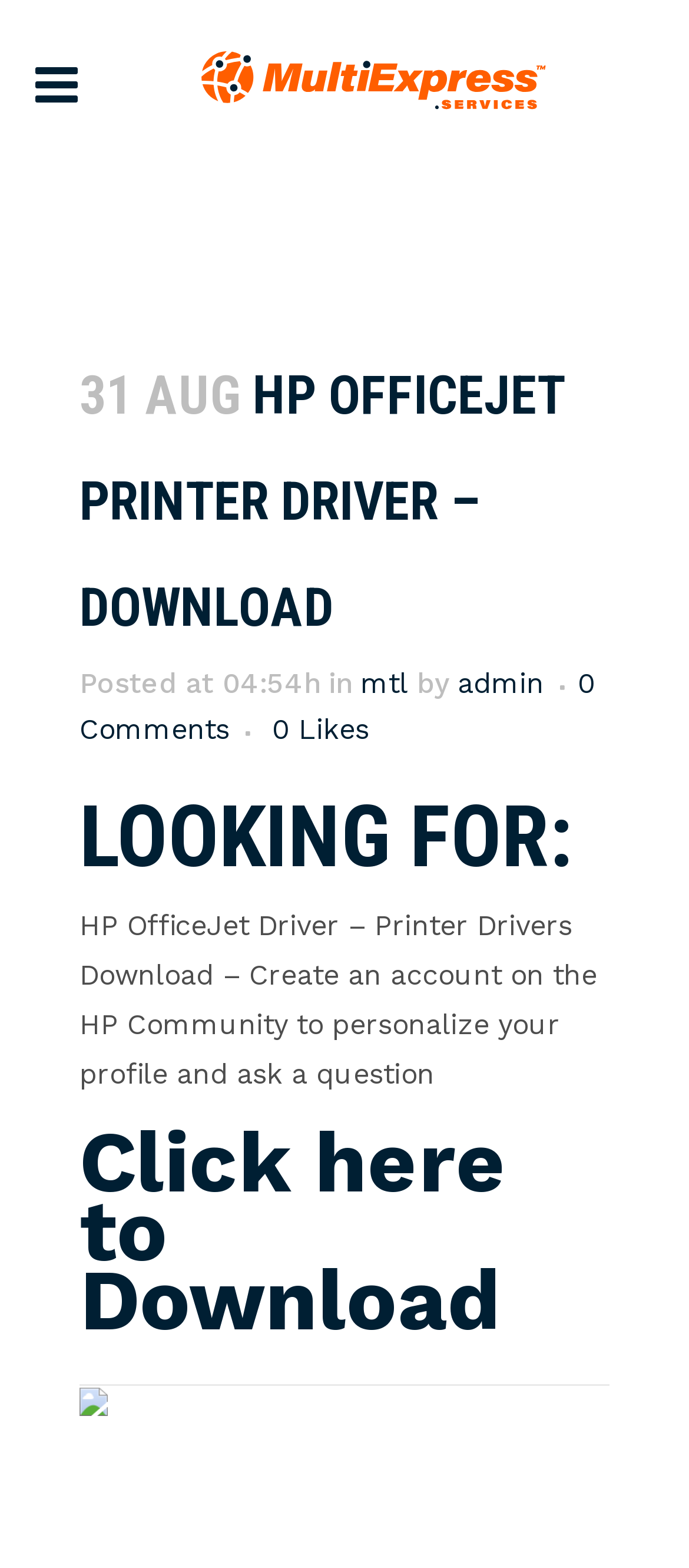Please answer the following question using a single word or phrase: 
Who is the author of the latest article?

admin